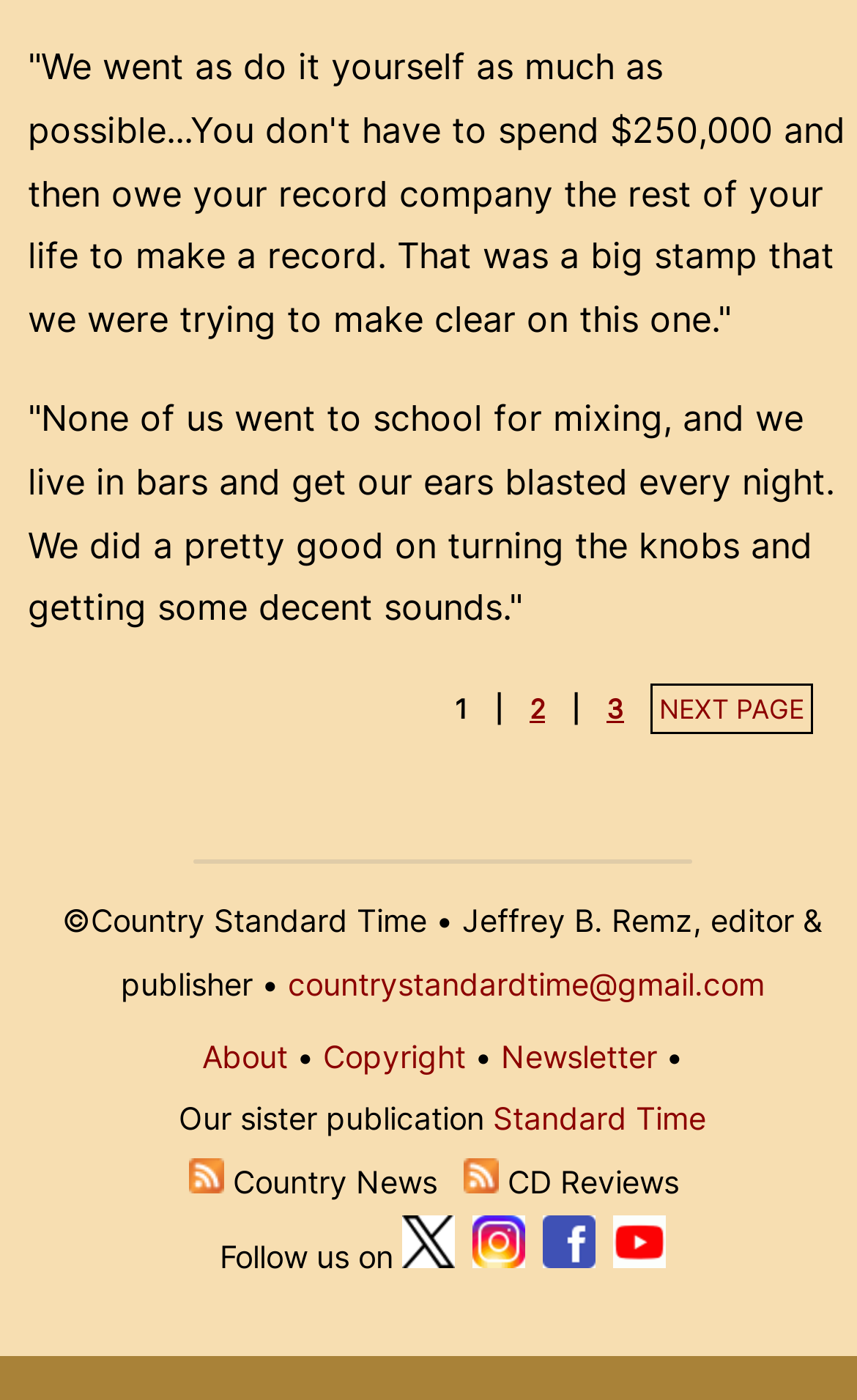Identify the bounding box for the element characterized by the following description: "NEXT PAGE".

[0.759, 0.489, 0.949, 0.525]